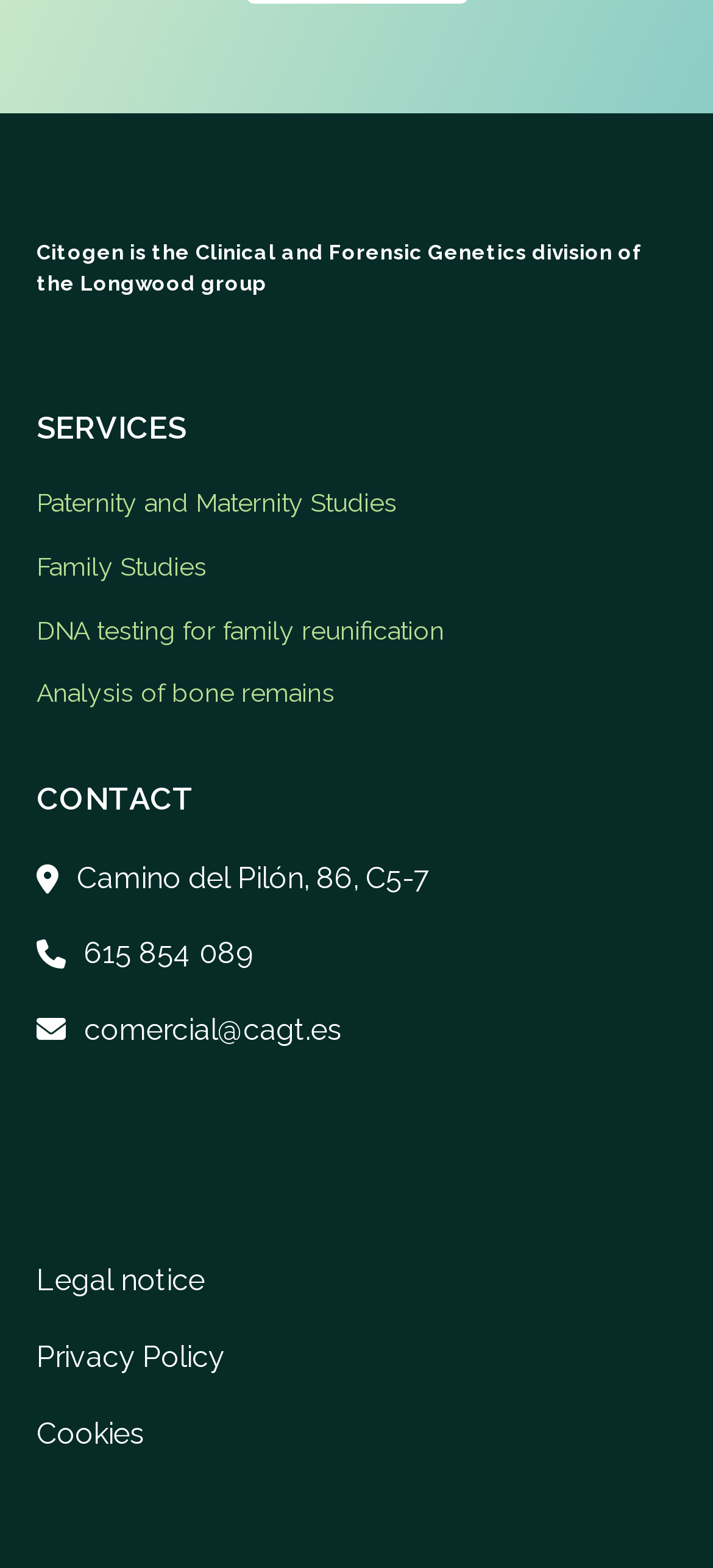Please provide a short answer using a single word or phrase for the question:
What is the address of the company?

Camino del Pilón, 86, C5-7